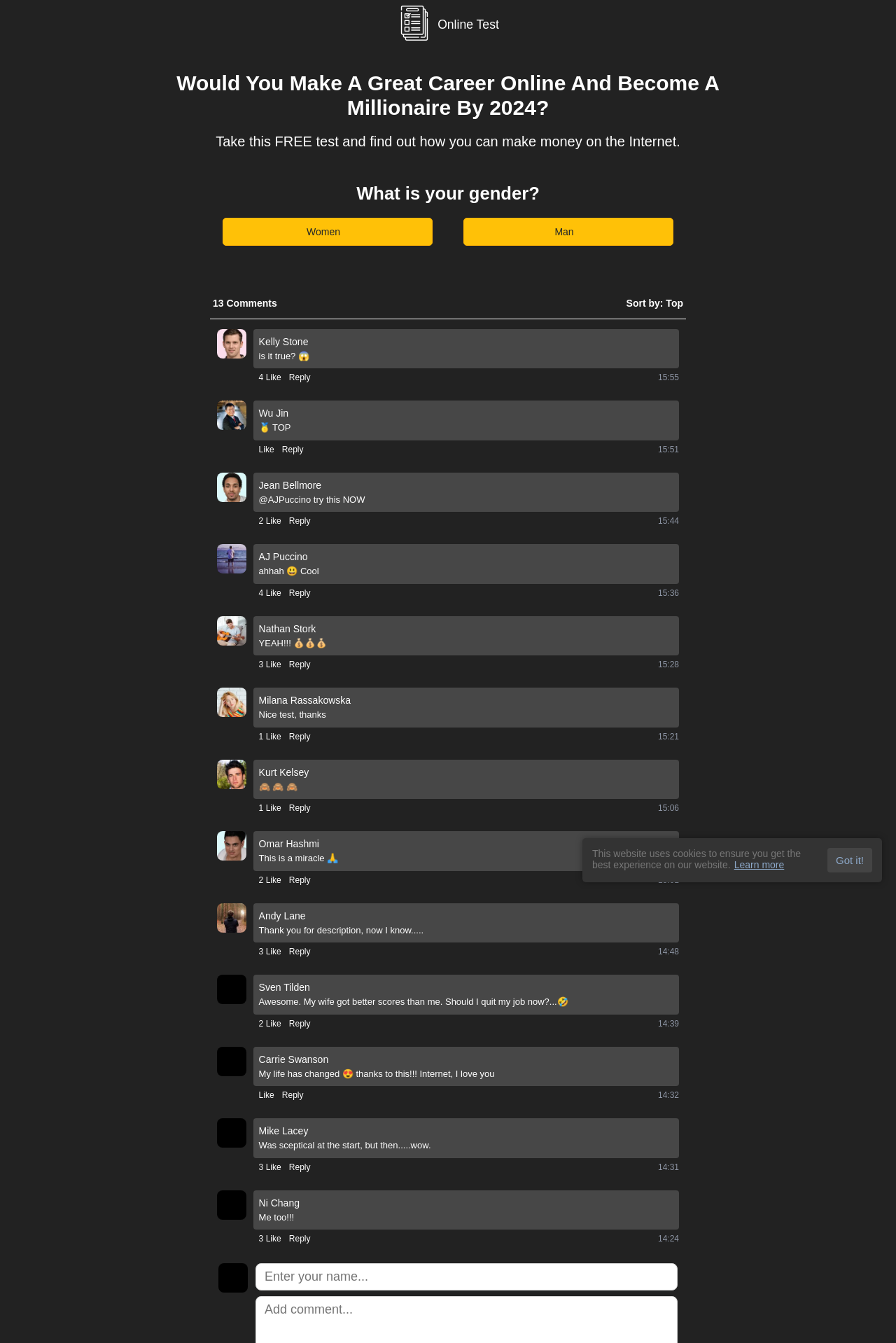Identify and extract the main heading of the webpage.

Would You Make A Great Career Online And Become A Millionaire By 2024?